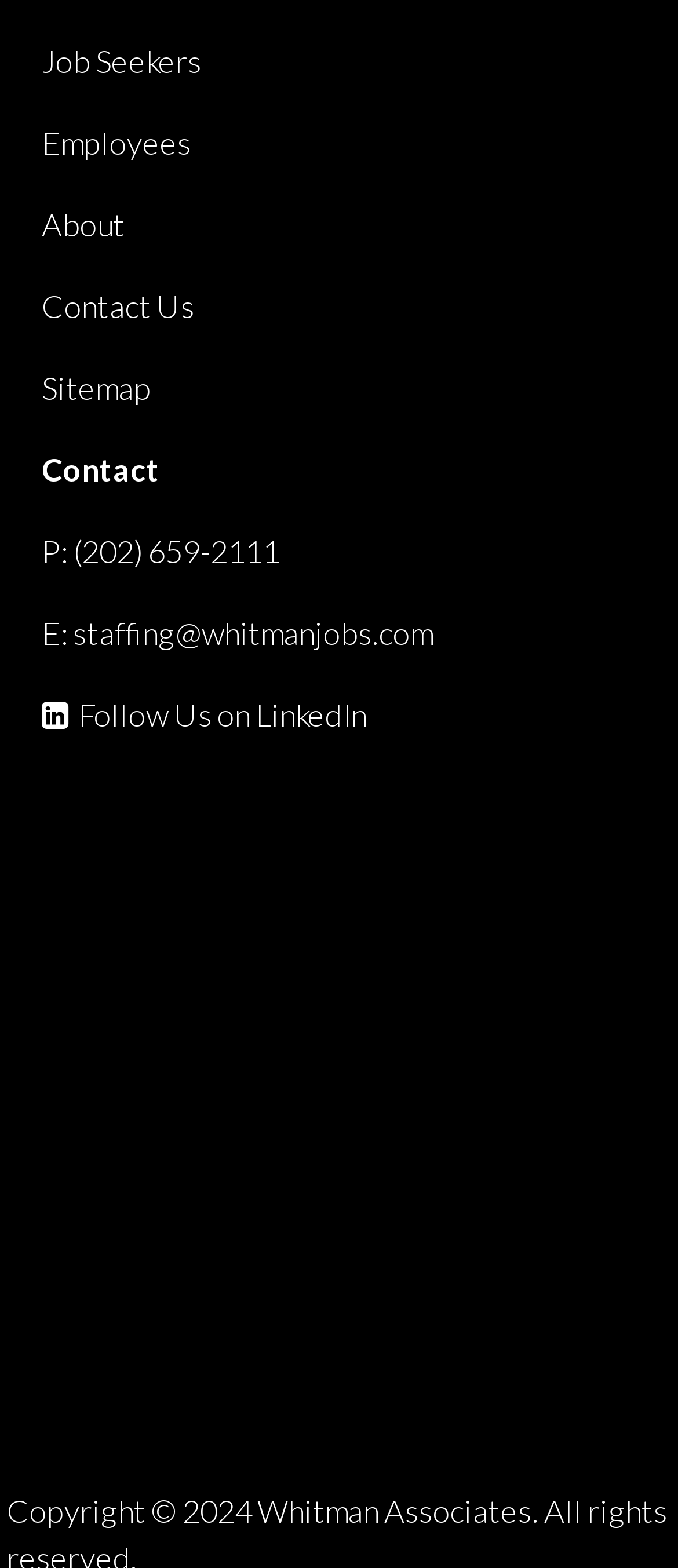Extract the bounding box coordinates of the UI element described: "alt="SHRM"". Provide the coordinates in the format [left, top, right, bottom] with values ranging from 0 to 1.

[0.718, 0.676, 0.949, 0.7]